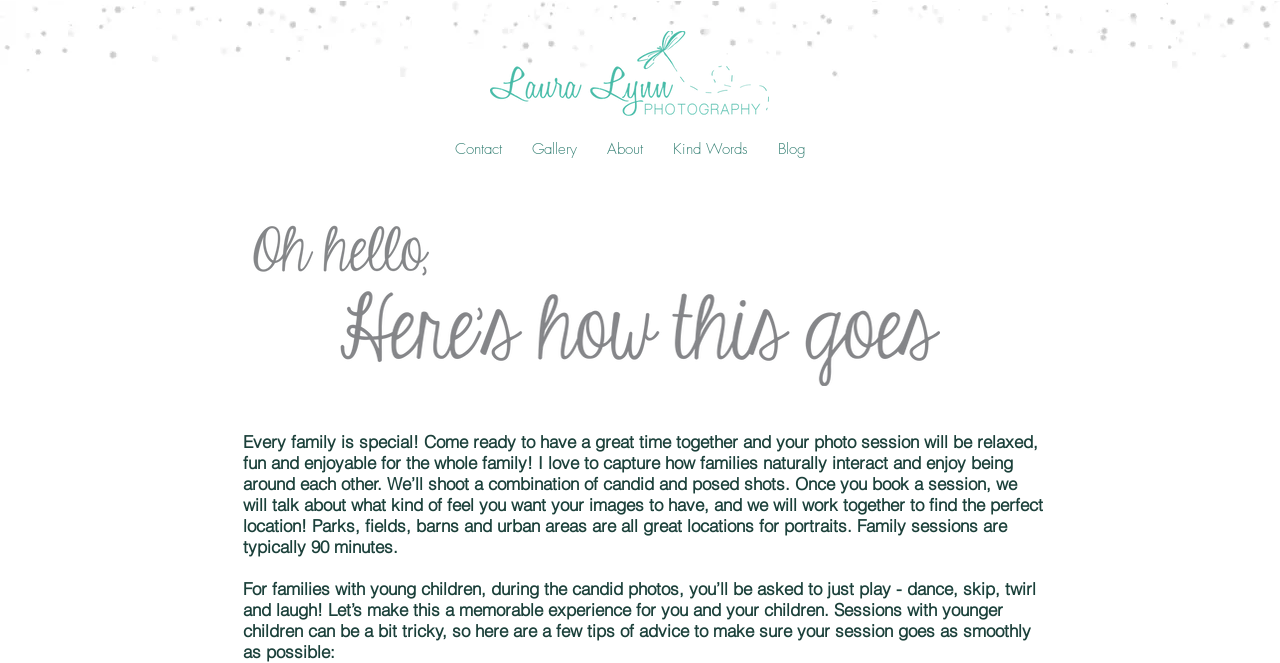Given the description "Kind Words", determine the bounding box of the corresponding UI element.

[0.514, 0.21, 0.596, 0.259]